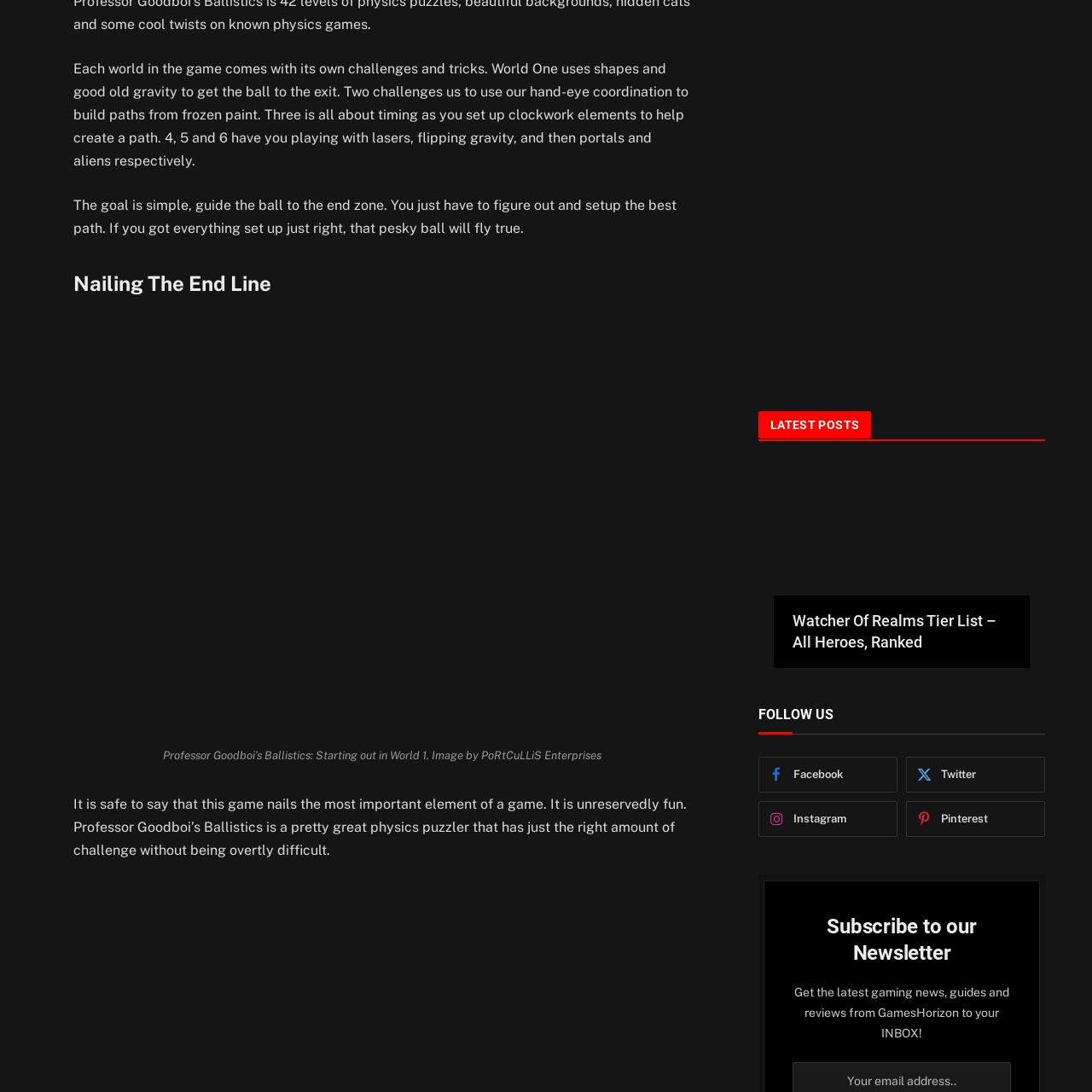Give an in-depth description of the image highlighted with the red boundary.

In this captivating illustration titled "Professor Goodboi’s Ballistics: Starting out in World 1" by PoRtCuLLiS Enterprises, players are introduced to a whimsical world where physics meets fun in a puzzling adventure. The image likely depicts the vibrant visual dynamics of World 1 in the game, highlighting the fundamental elements of the gameplay focused on shapes and gravity as players guide a ball to its exit goal. Accompanying the artwork, the text suggests that each world presents unique challenges that engage players' coordination and timing, emphasizing the creative problem-solving required to navigate through various levels. This engaging physics puzzler balances accessible challenges with entertaining gameplay, making it a delightful experience for fans of the genre.